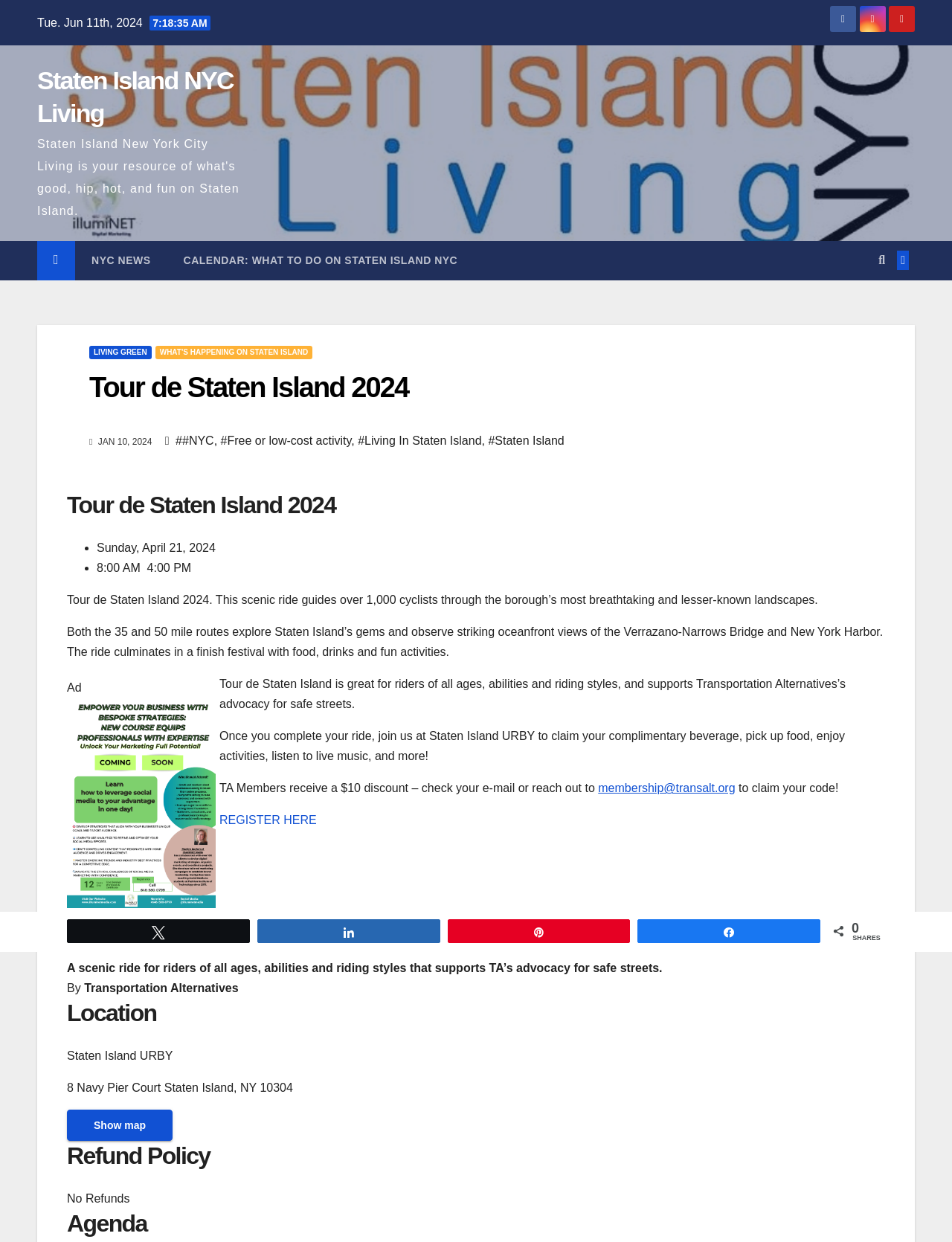What is the event name?
Examine the image and give a concise answer in one word or a short phrase.

Tour de Staten Island 2024